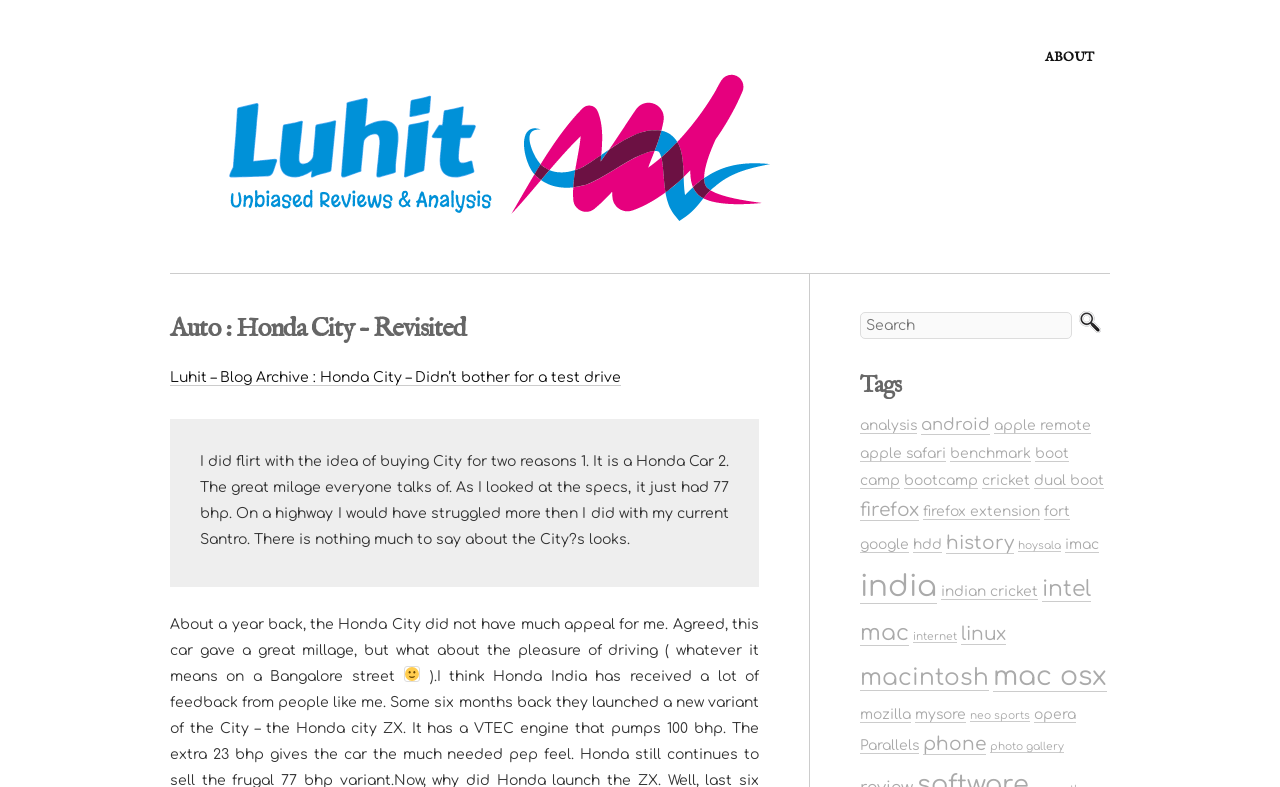Find the bounding box of the element with the following description: "photo gallery". The coordinates must be four float numbers between 0 and 1, formatted as [left, top, right, bottom].

[0.773, 0.942, 0.831, 0.957]